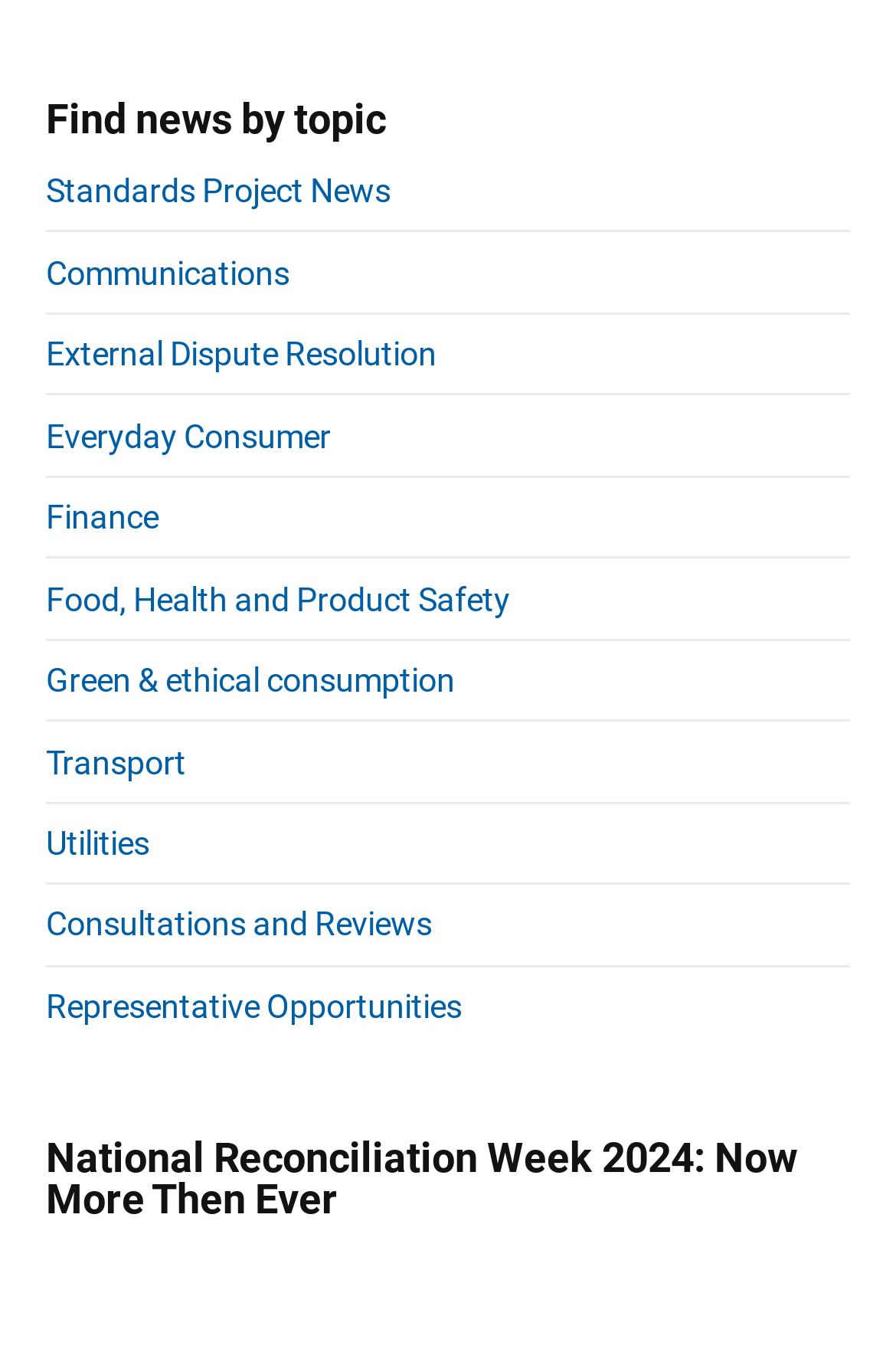Identify the coordinates of the bounding box for the element that must be clicked to accomplish the instruction: "Explore Reconciliation Week 2024 web banner".

[0.051, 0.966, 0.821, 0.993]